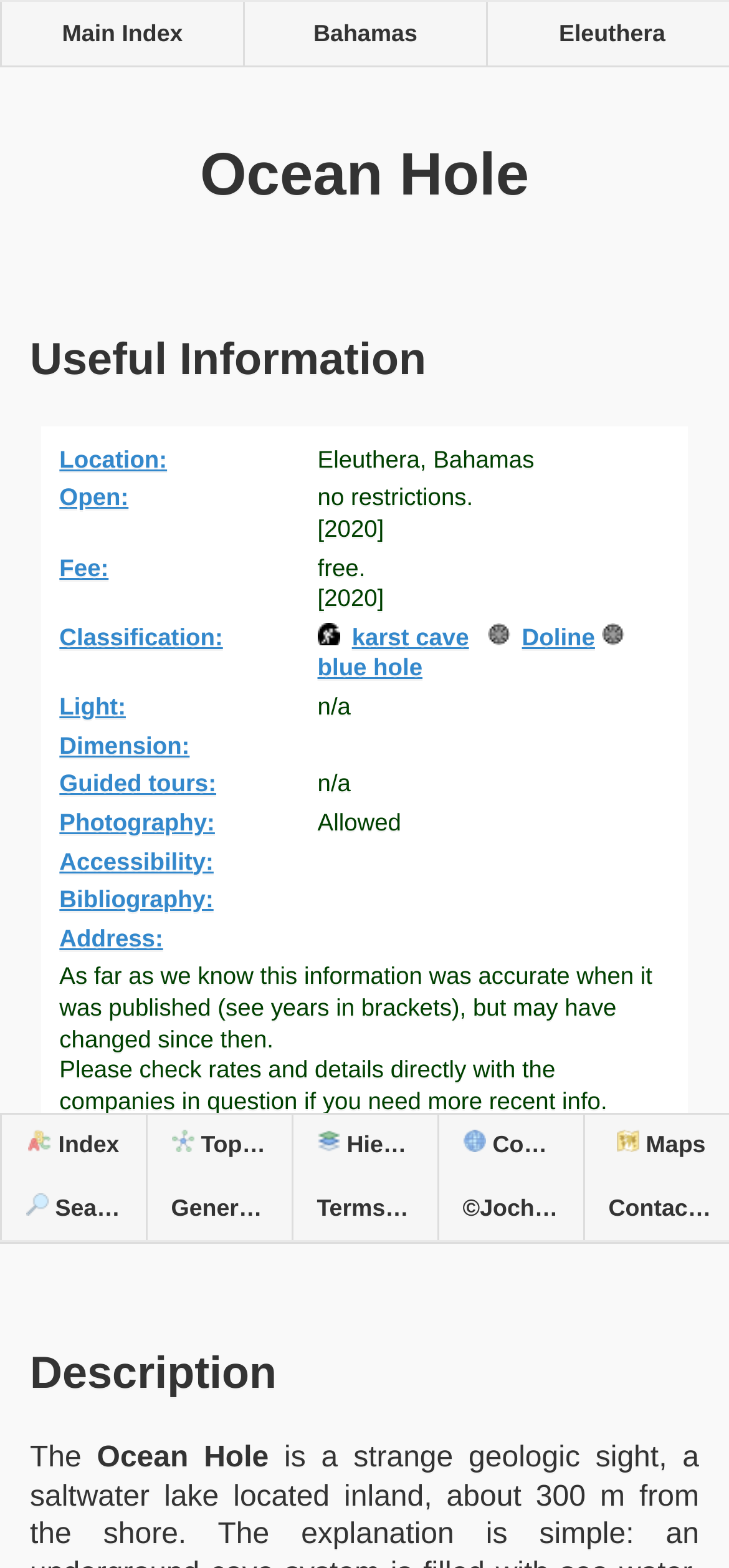Respond with a single word or phrase to the following question:
Is there a fee to visit Ocean Hole?

free